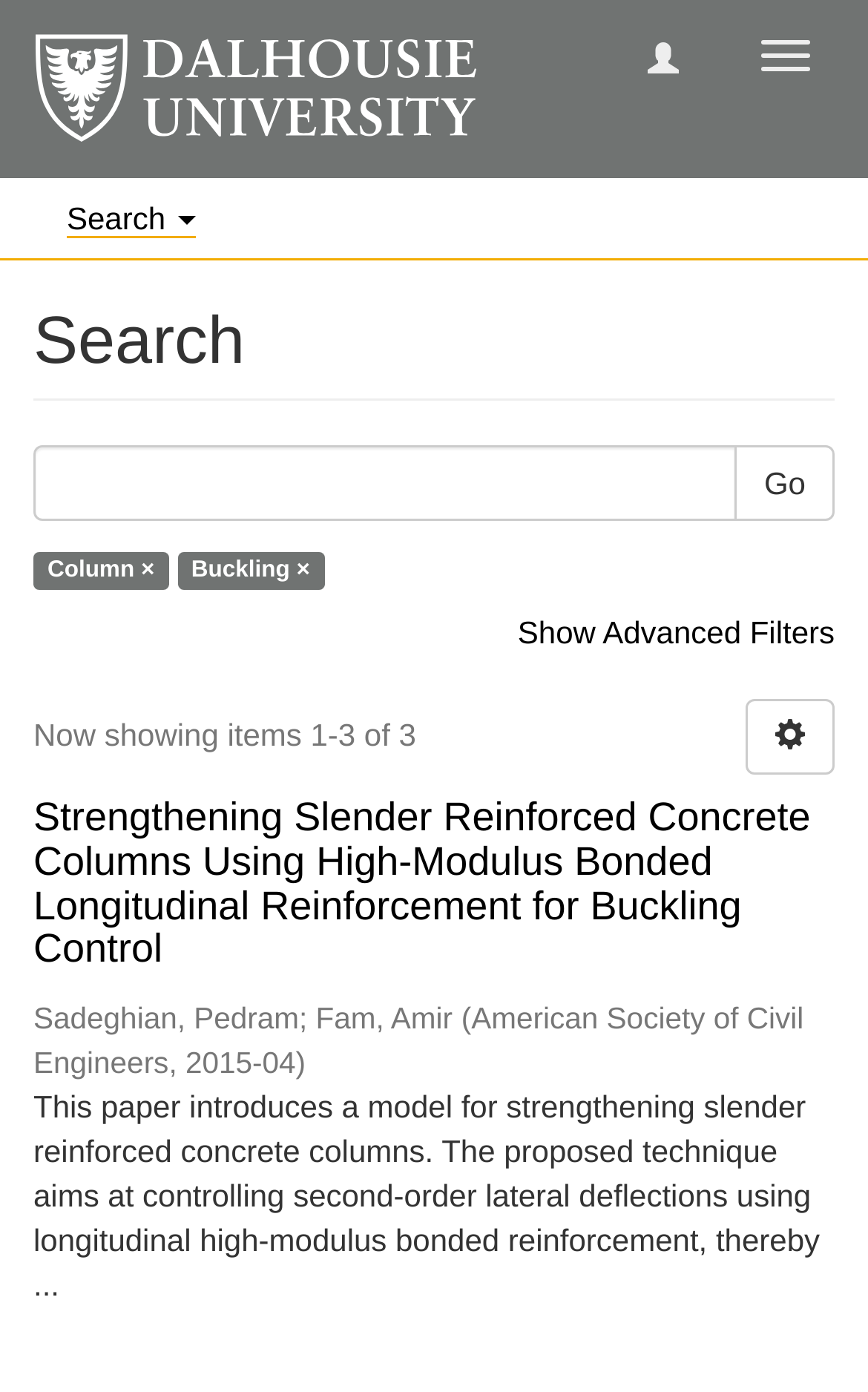How many items are shown?
Craft a detailed and extensive response to the question.

I found the text 'Now showing items 1-3 of 3' at coordinates [0.038, 0.515, 0.479, 0.541], which indicates that 3 items are shown.